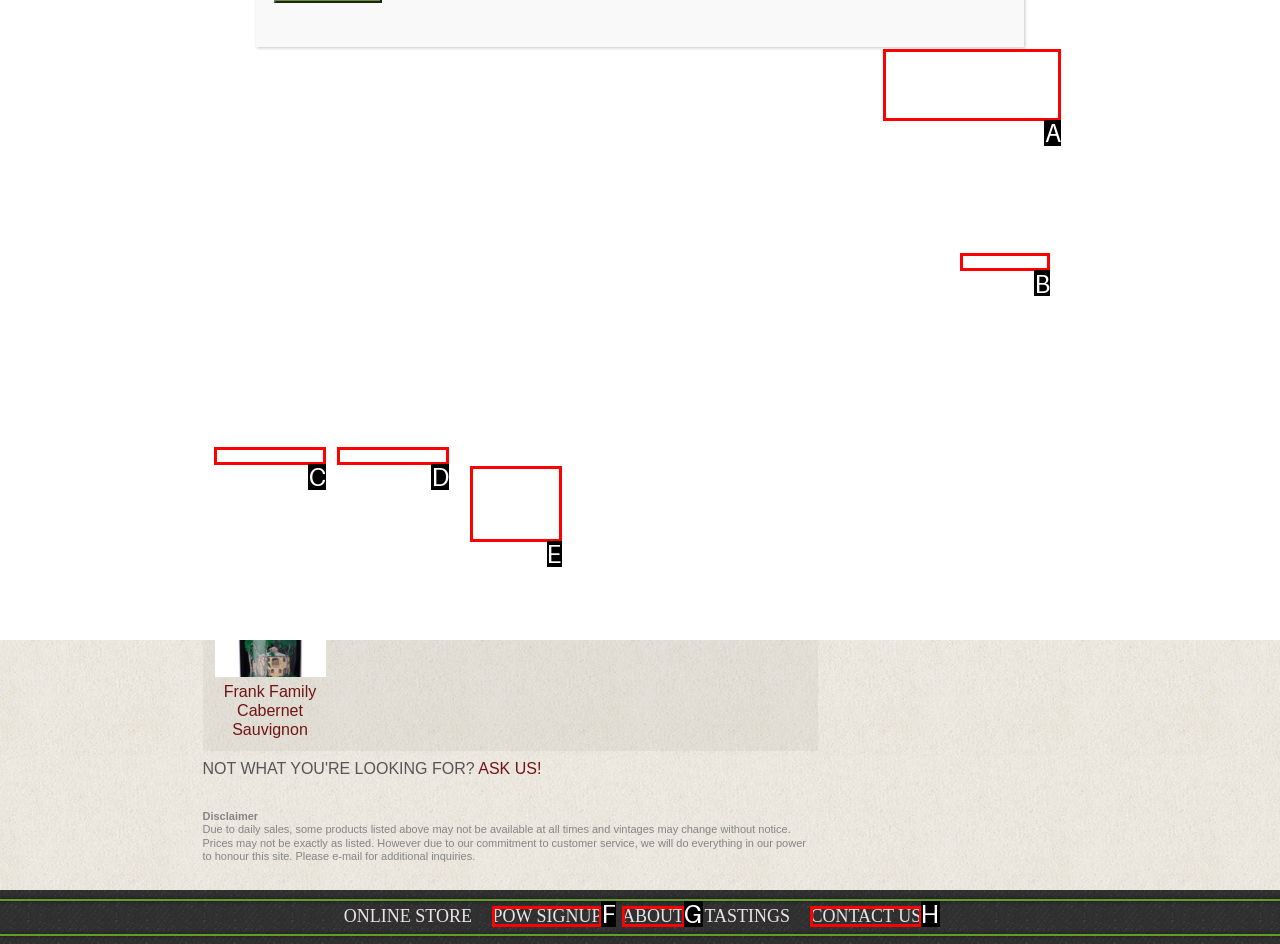Using the provided description: News, select the HTML element that corresponds to it. Indicate your choice with the option's letter.

None